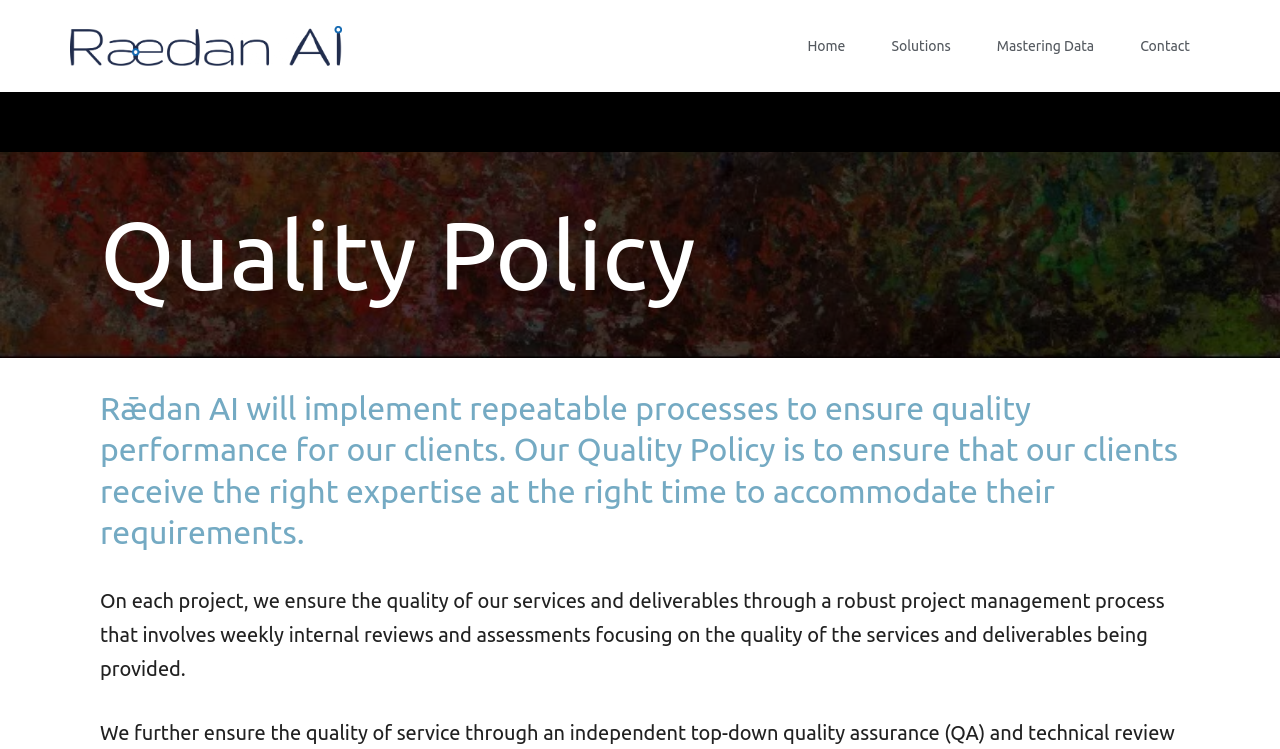Generate a comprehensive description of the contents of the webpage.

The webpage is about the Quality Policy of Rǣdan AI. At the top, there are five links: an empty link, Home, Solutions, Mastering Data, and Contact, aligned horizontally across the page. 

Below these links, there is a heading that reads "Quality Policy". Underneath this heading, there is a paragraph that summarizes the company's Quality Policy, stating that they will implement repeatable processes to ensure quality performance for their clients. 

Further down, there is another paragraph that explains how they ensure the quality of their services and deliverables through a robust project management process, involving weekly internal reviews and assessments.